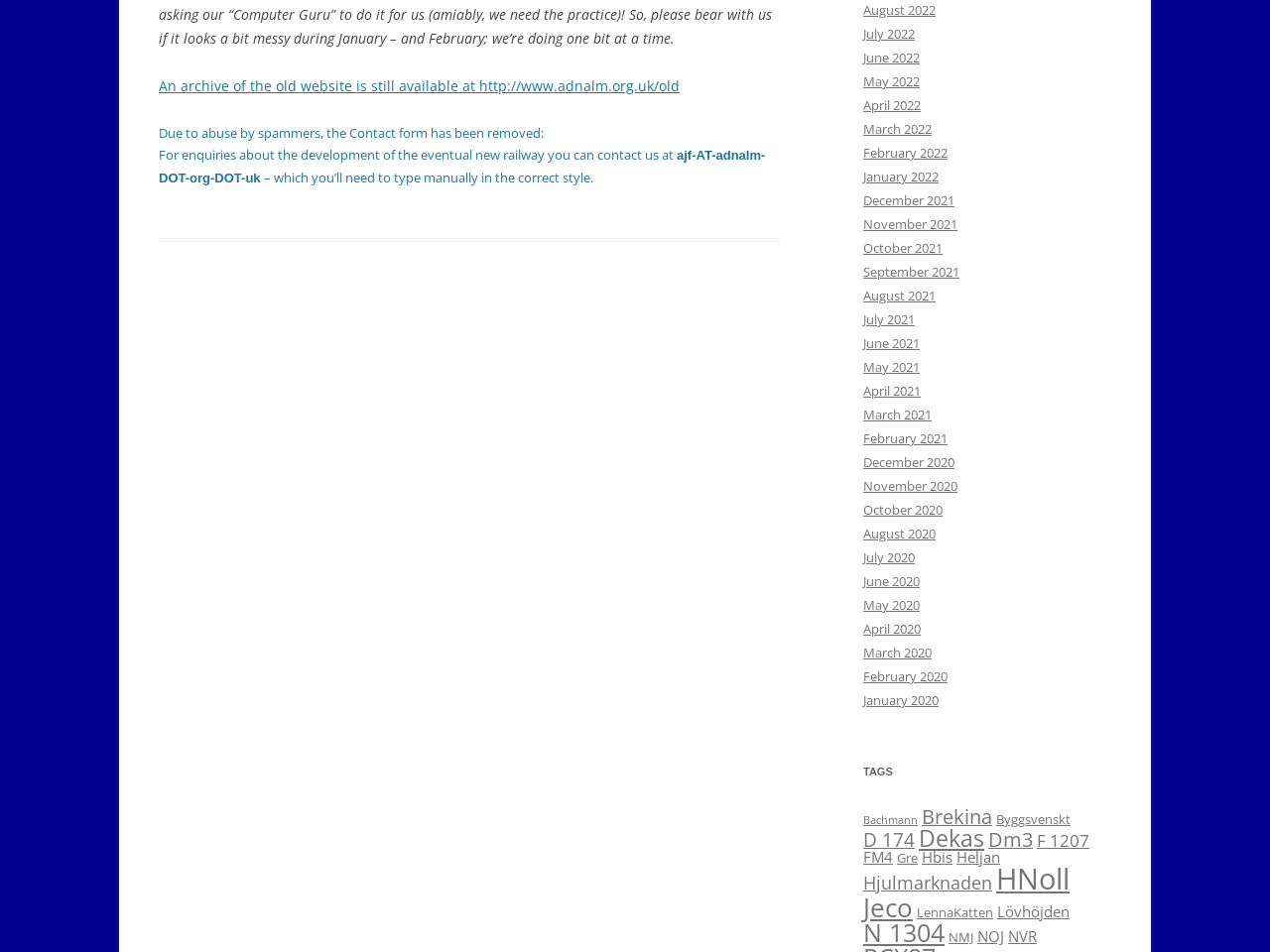Using the information shown in the image, answer the question with as much detail as possible: What is the heading above the list of tags?

The heading above the list of tags is 'TAGS' which is located at the bottom of the webpage.